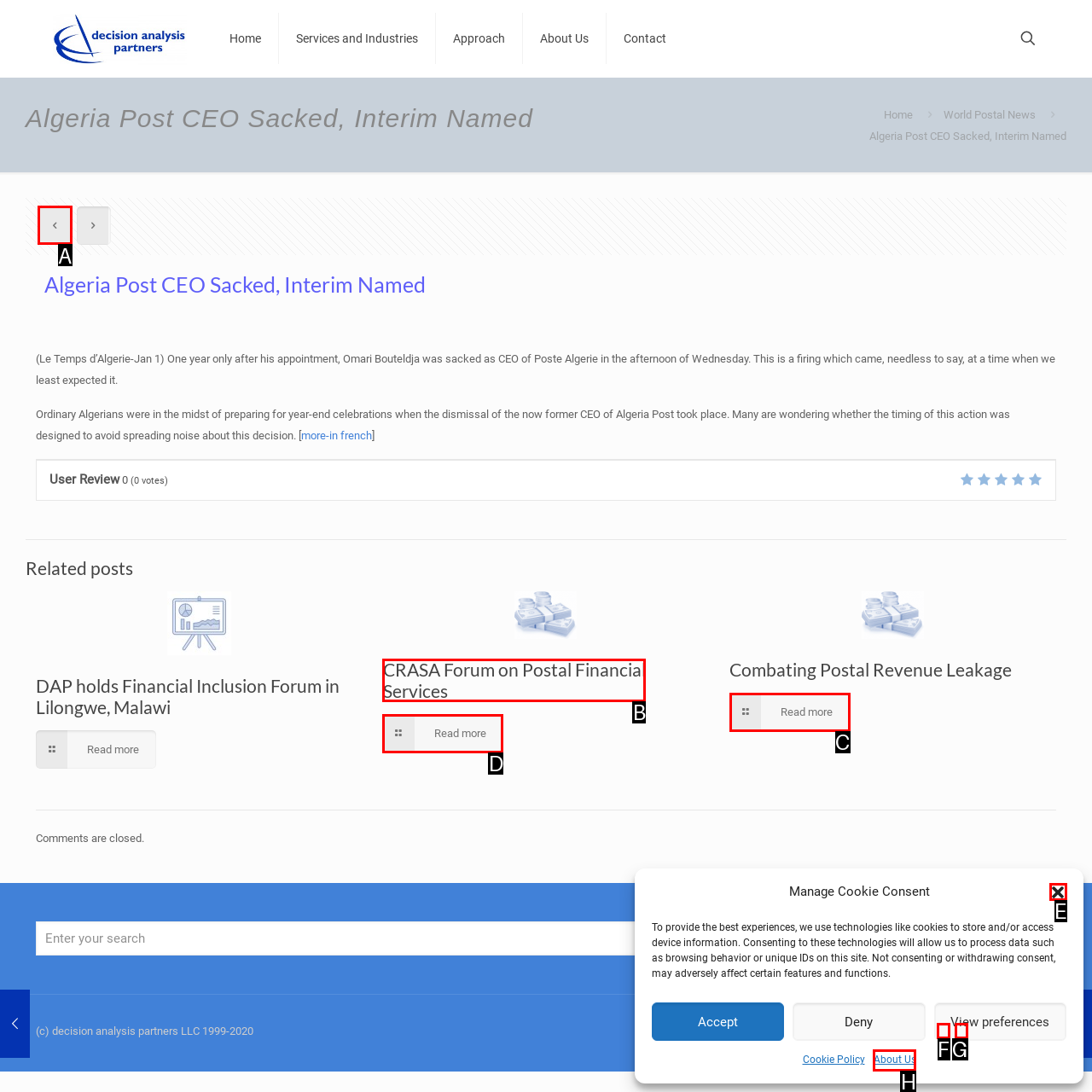Tell me which one HTML element I should click to complete the following task: View previous post Answer with the option's letter from the given choices directly.

A